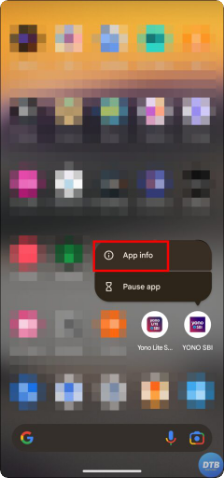Explain what is happening in the image with elaborate details.

This image shows a smartphone screen displaying several app icons arranged in a grid format. Prominently featured is a highlighted context menu with two options: "App info" and "Pause app." The "App info" option is highlighted in red, indicating that it has been selected, which suggests that the user may be accessing details about a specific app, likely to clear cache data or manage settings. The lower part of the screen displays icons for the Yono Lite SBI and Yono SBI applications, which are likely relevant to the context of clearing cache data mentioned in the accompanying instructional text. The background features a gradient design, contributing to the modern aesthetic of the device interface.